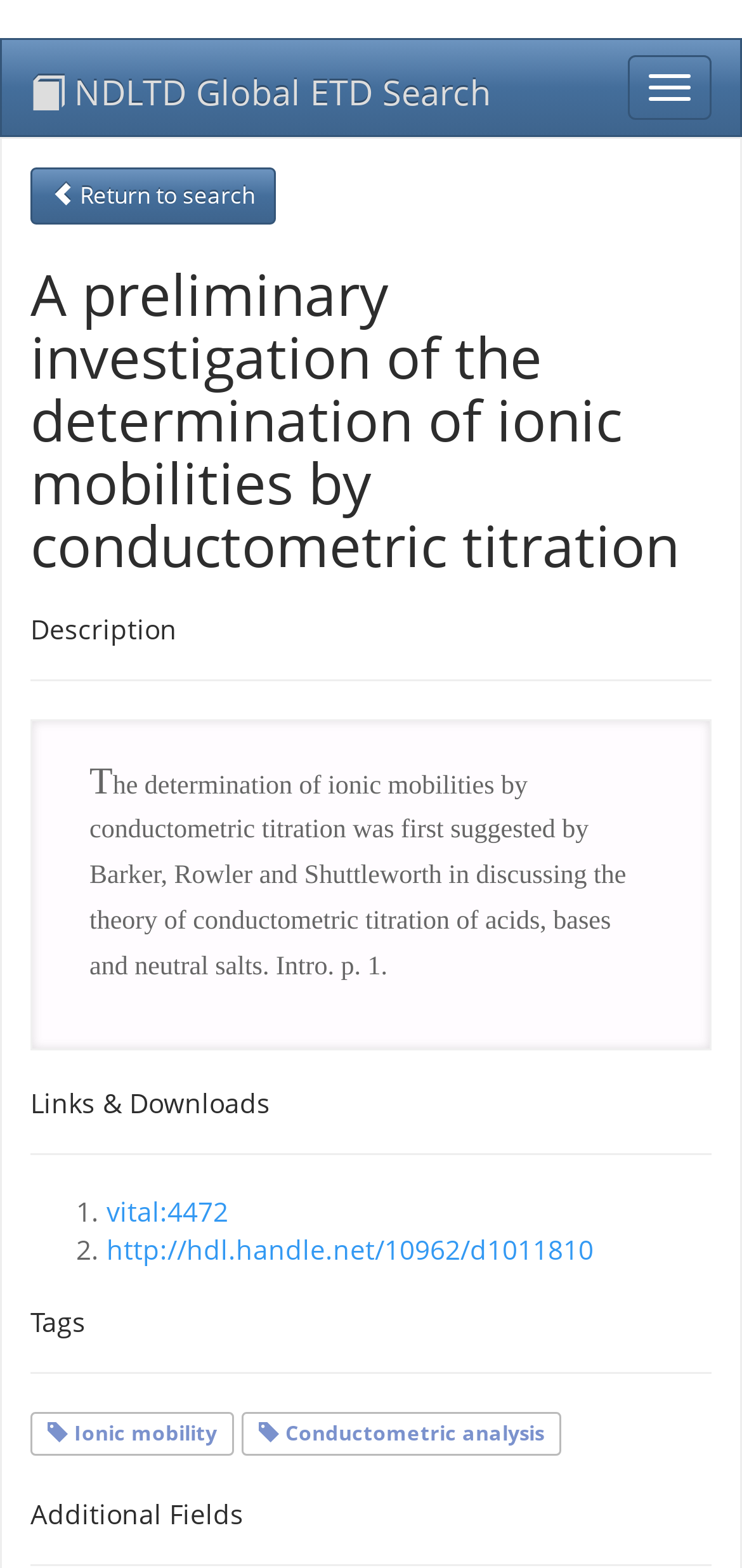Create a detailed summary of all the visual and textual information on the webpage.

The webpage is titled "Global ETD Search" and appears to be a search result page. At the top left, there is a link with an icon, labeled "NDLTD Global ETD Search". To the right of this link, there is a button with no label. Below these elements, there is a link labeled "Return to search" on the left side.

The main content of the page is a search result, which is a scholarly article. The title of the article, "A preliminary investigation of the determination of ionic mobilities by conductometric titration", is displayed prominently in the middle of the page. Below the title, there is a section labeled "Description", which contains a paragraph of text summarizing the article. The text describes the concept of determining ionic mobilities by conductometric titration and its history.

Further down, there is a section labeled "Links & Downloads", which contains a list of two items. The first item is labeled "vital:4472" and the second item is a link to a URL starting with "http://hdl.handle.net". 

On the bottom left, there is a section labeled "Tags", which contains two links labeled "Ionic mobility" and "Conductometric analysis", respectively. Finally, at the very bottom, there is a section labeled "Additional Fields".